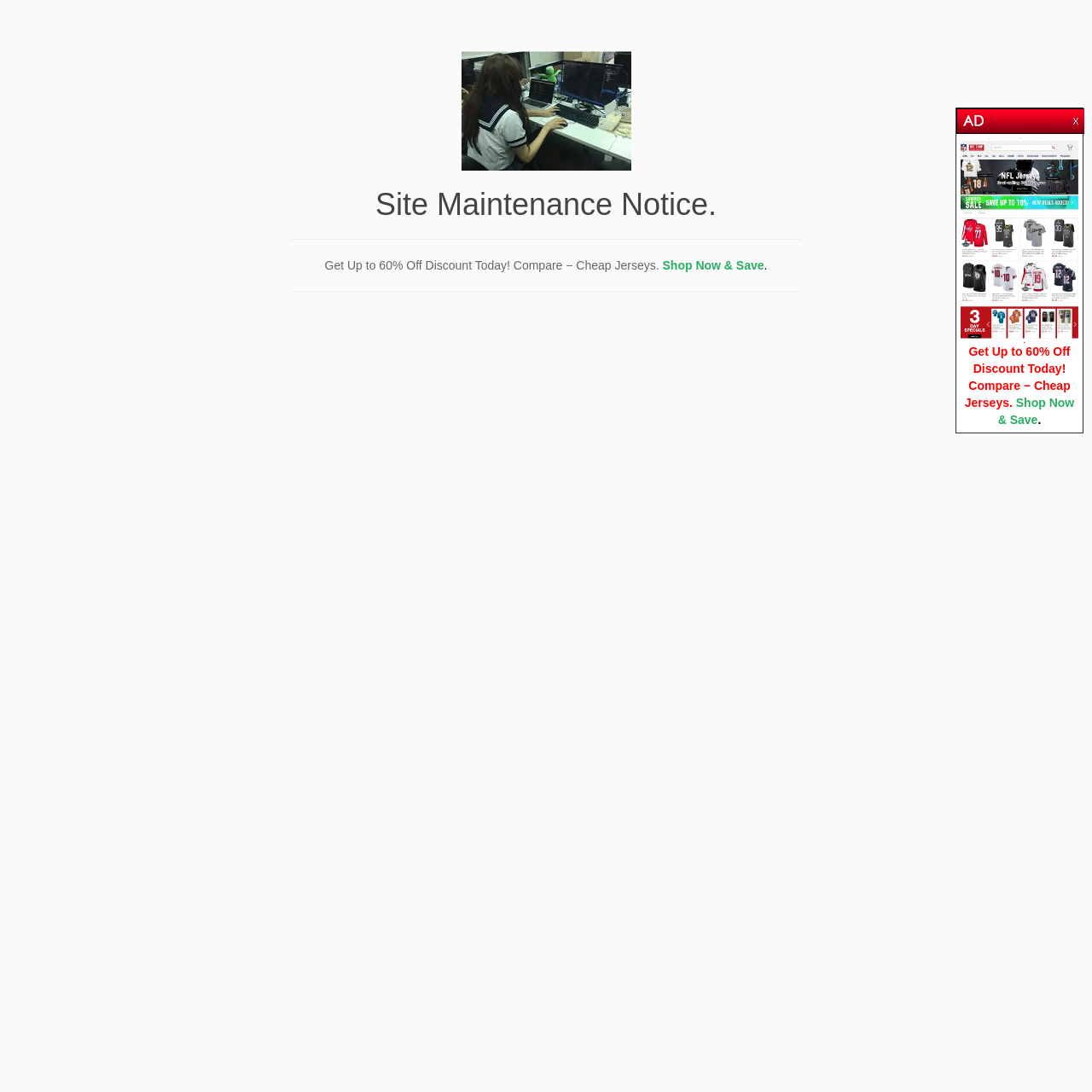Respond to the question with just a single word or phrase: 
What is the orientation of the separator elements?

Horizontal